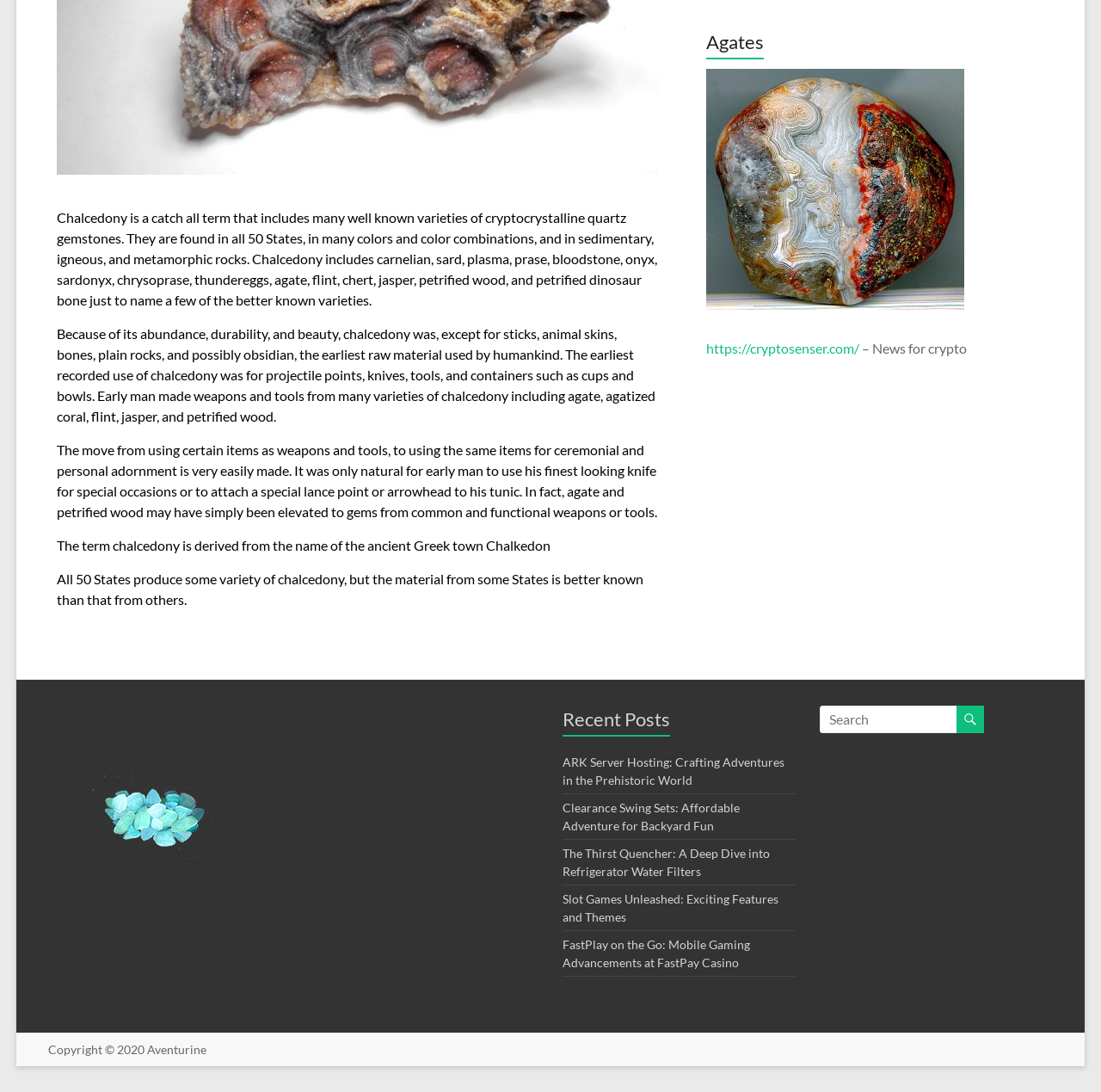Determine the bounding box coordinates of the UI element described below. Use the format (top-left x, top-left y, bottom-right x, bottom-right y) with floating point numbers between 0 and 1: name="s" placeholder="Search"

[0.745, 0.646, 0.871, 0.671]